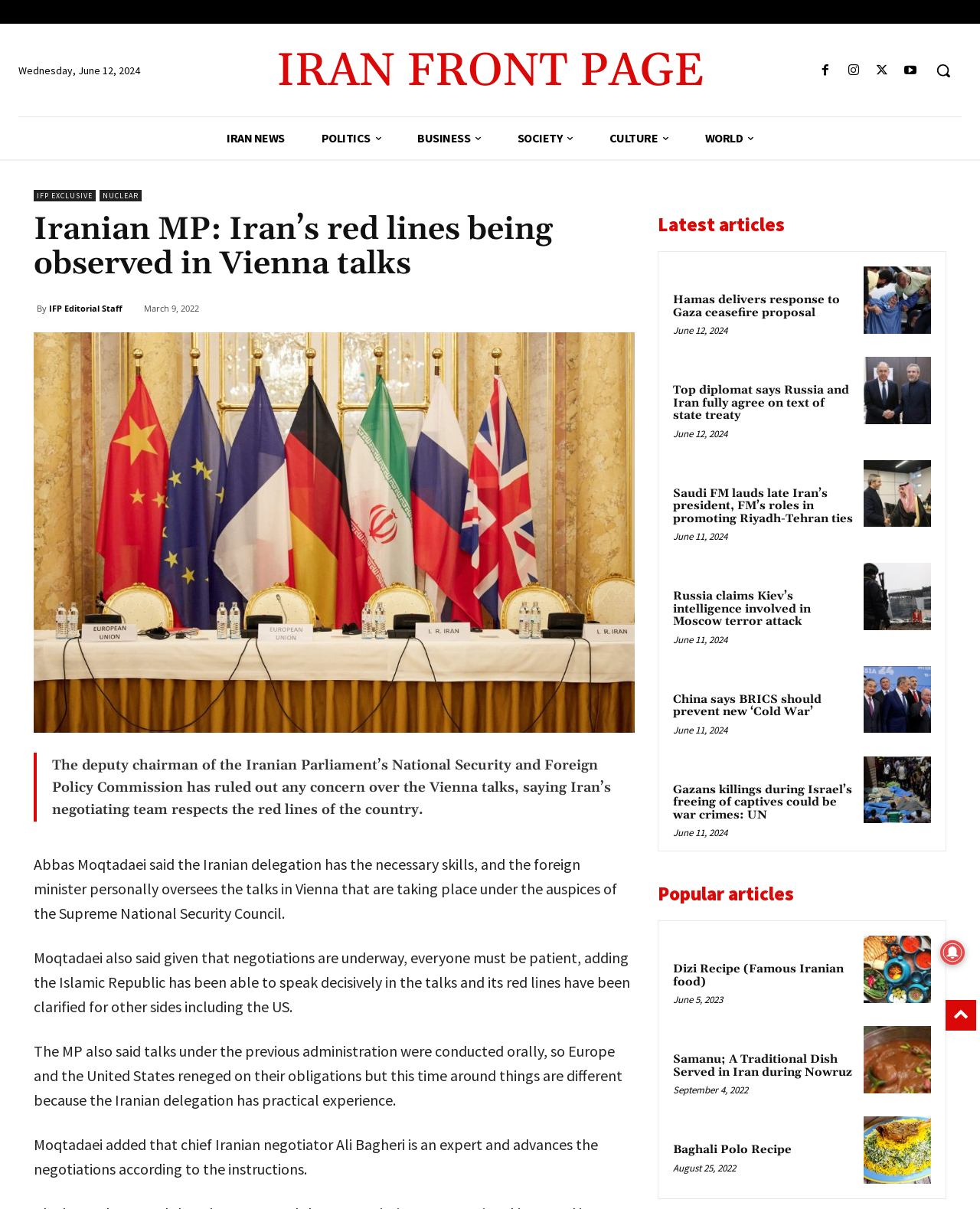Please look at the image and answer the question with a detailed explanation: What is the name of the Iranian MP mentioned in the article?

I found the name of the Iranian MP by reading the article content and found that it is mentioned in the sentence 'Abbas Moqtadaei said the Iranian delegation has the necessary skills, and the foreign minister personally oversees the talks in Vienna that are taking place under the auspices of the Supreme National Security Council.'